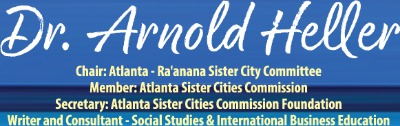What is Dr. Arnold Heller's role in the Atlanta - Ra'anana Sister City Committee?
Respond with a short answer, either a single word or a phrase, based on the image.

Chair